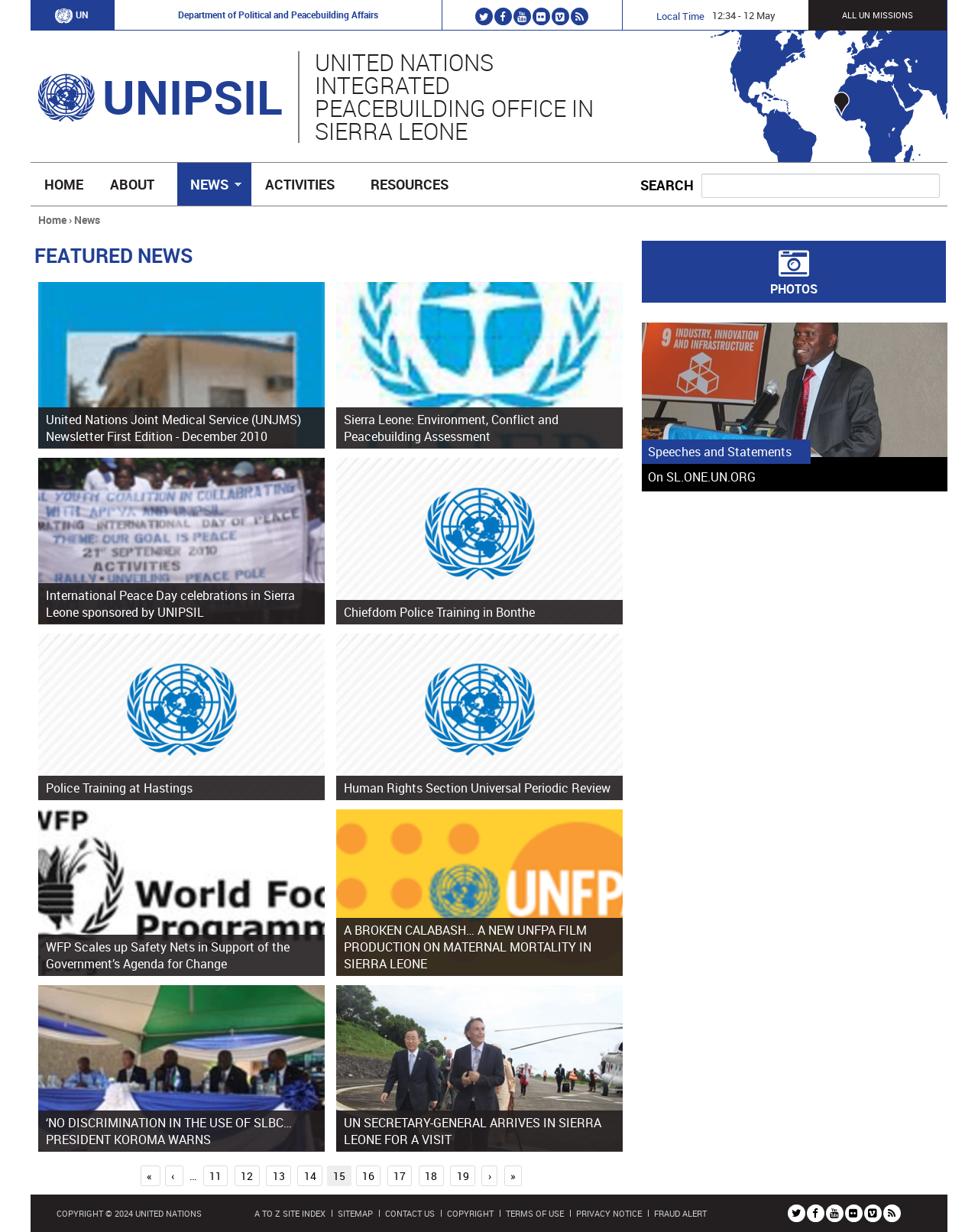Please identify the bounding box coordinates of the element that needs to be clicked to execute the following command: "View International Peace Day celebrations in Sierra Leone sponsored by UNIPSIL". Provide the bounding box using four float numbers between 0 and 1, formatted as [left, top, right, bottom].

[0.047, 0.476, 0.302, 0.504]